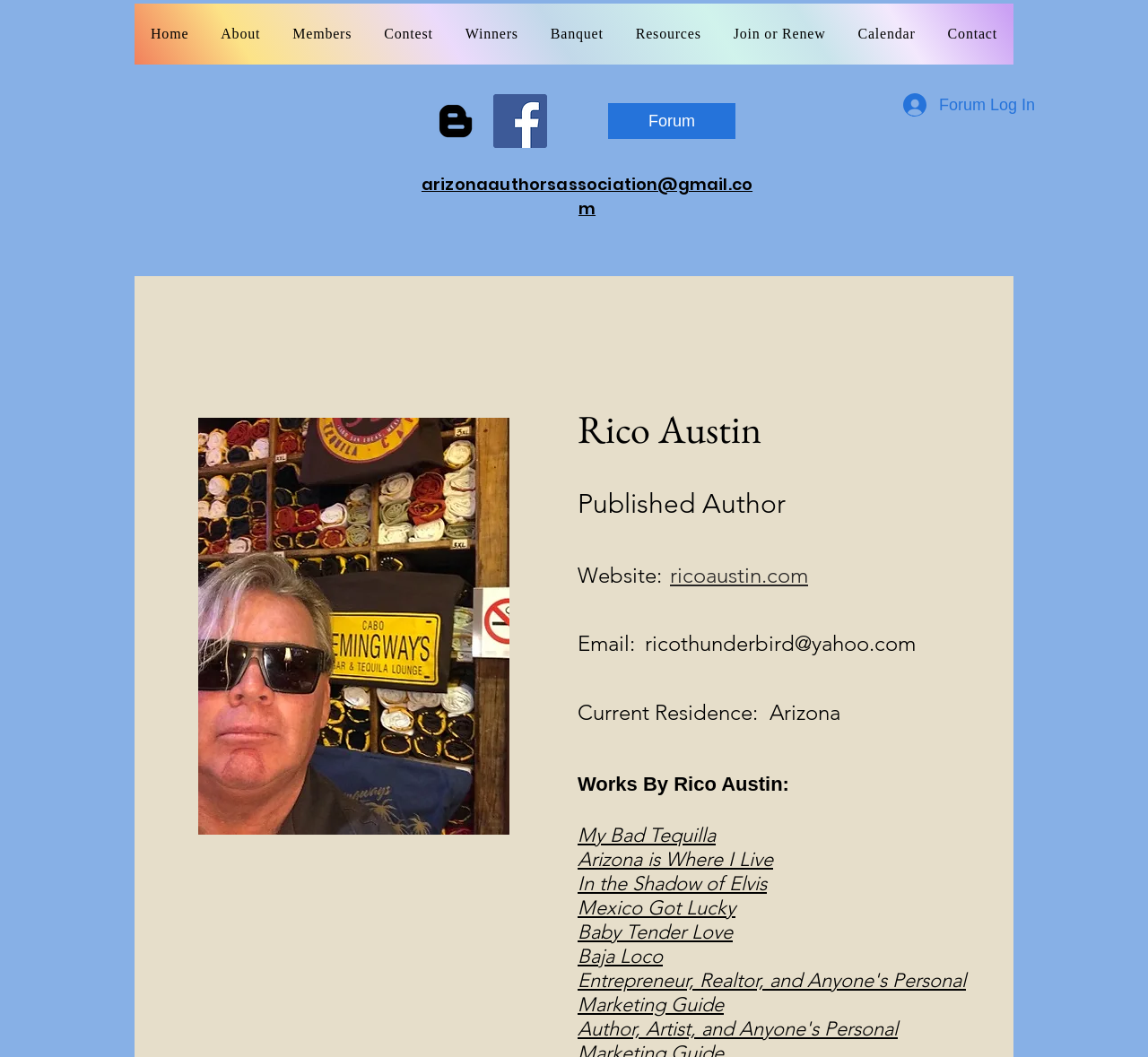Provide the bounding box coordinates for the area that should be clicked to complete the instruction: "View Rico Austin's book 'My Bad Tequilla'".

[0.503, 0.779, 0.623, 0.802]